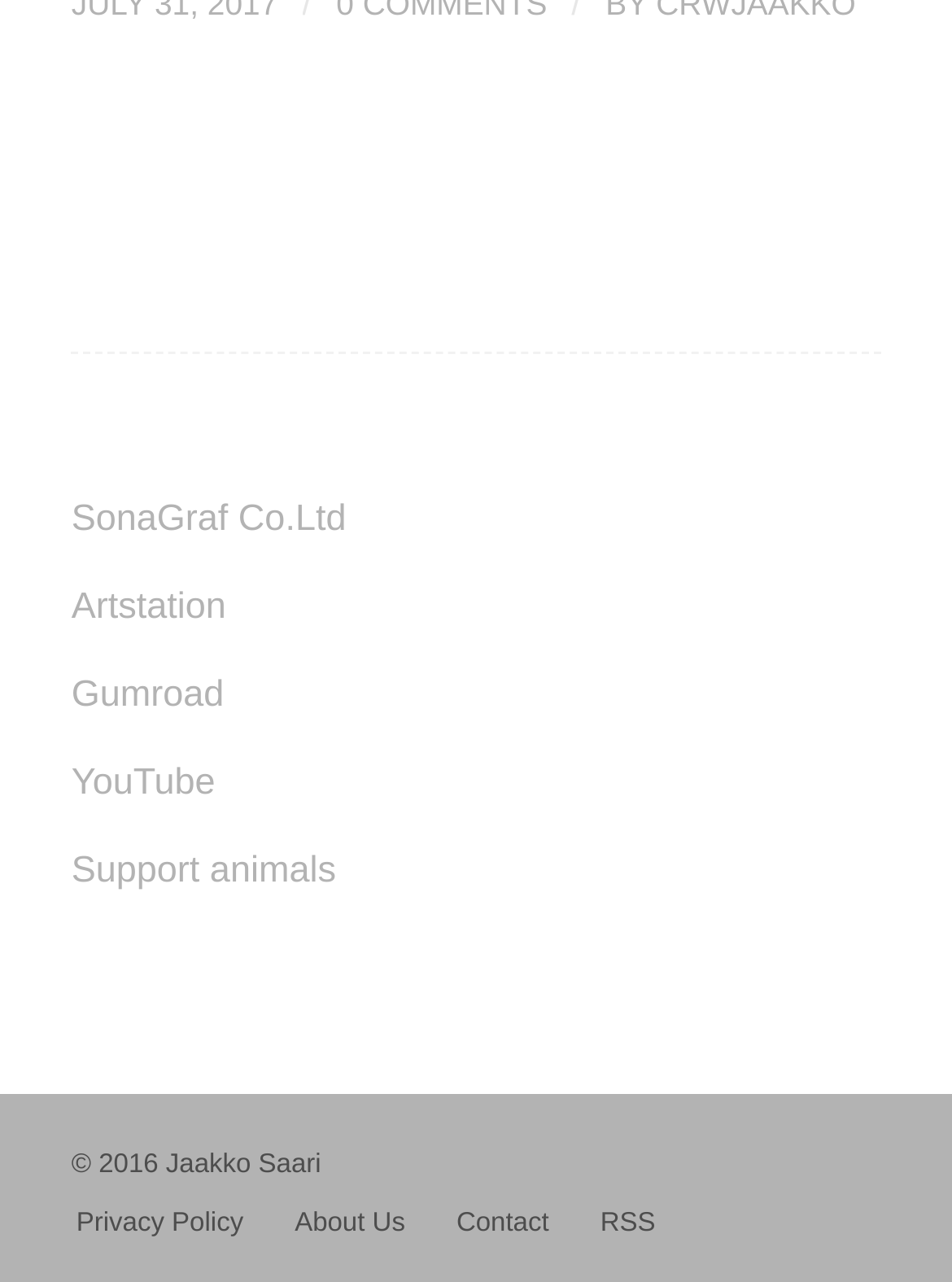Given the webpage screenshot and the description, determine the bounding box coordinates (top-left x, top-left y, bottom-right x, bottom-right y) that define the location of the UI element matching this description: Privacy Policy

[0.08, 0.943, 0.256, 0.966]